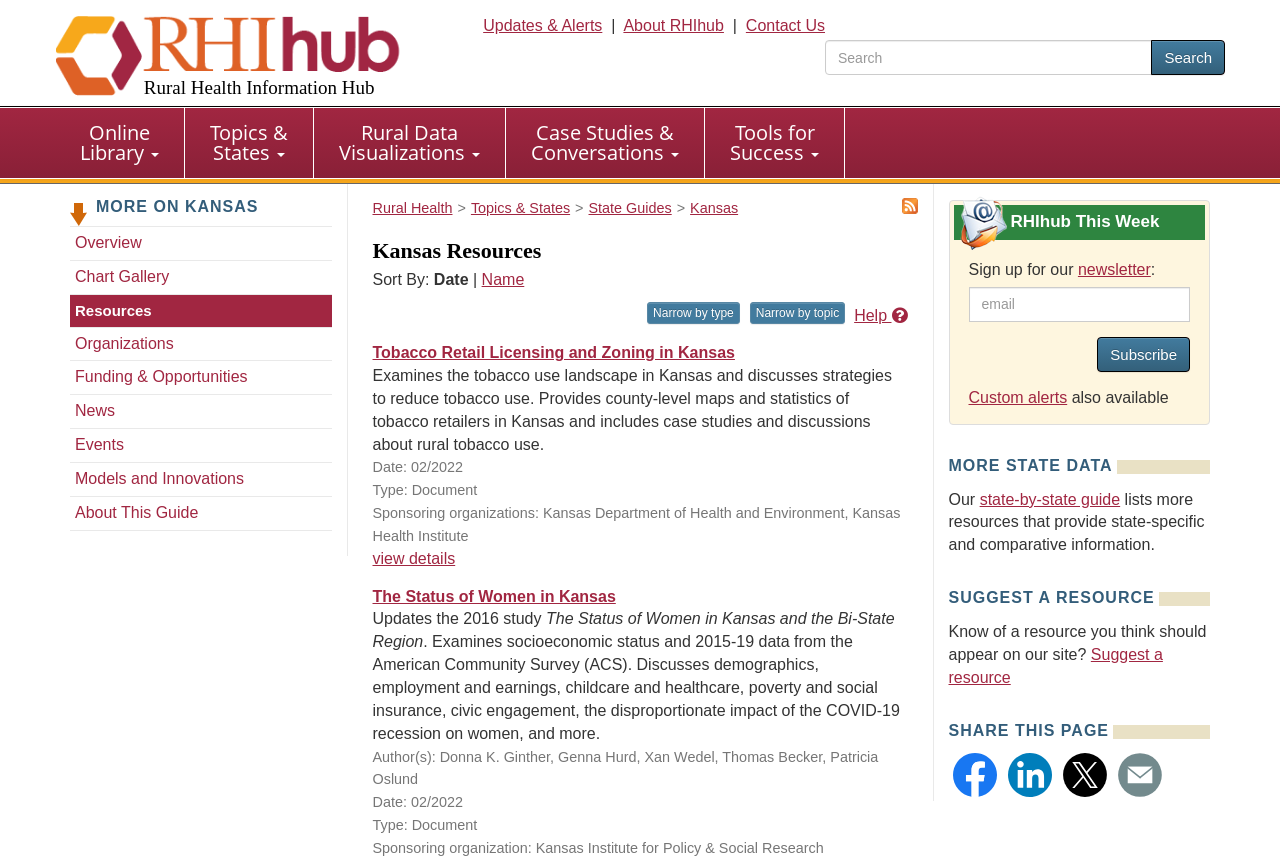Identify the coordinates of the bounding box for the element that must be clicked to accomplish the instruction: "Subscribe to newsletter".

[0.857, 0.39, 0.93, 0.431]